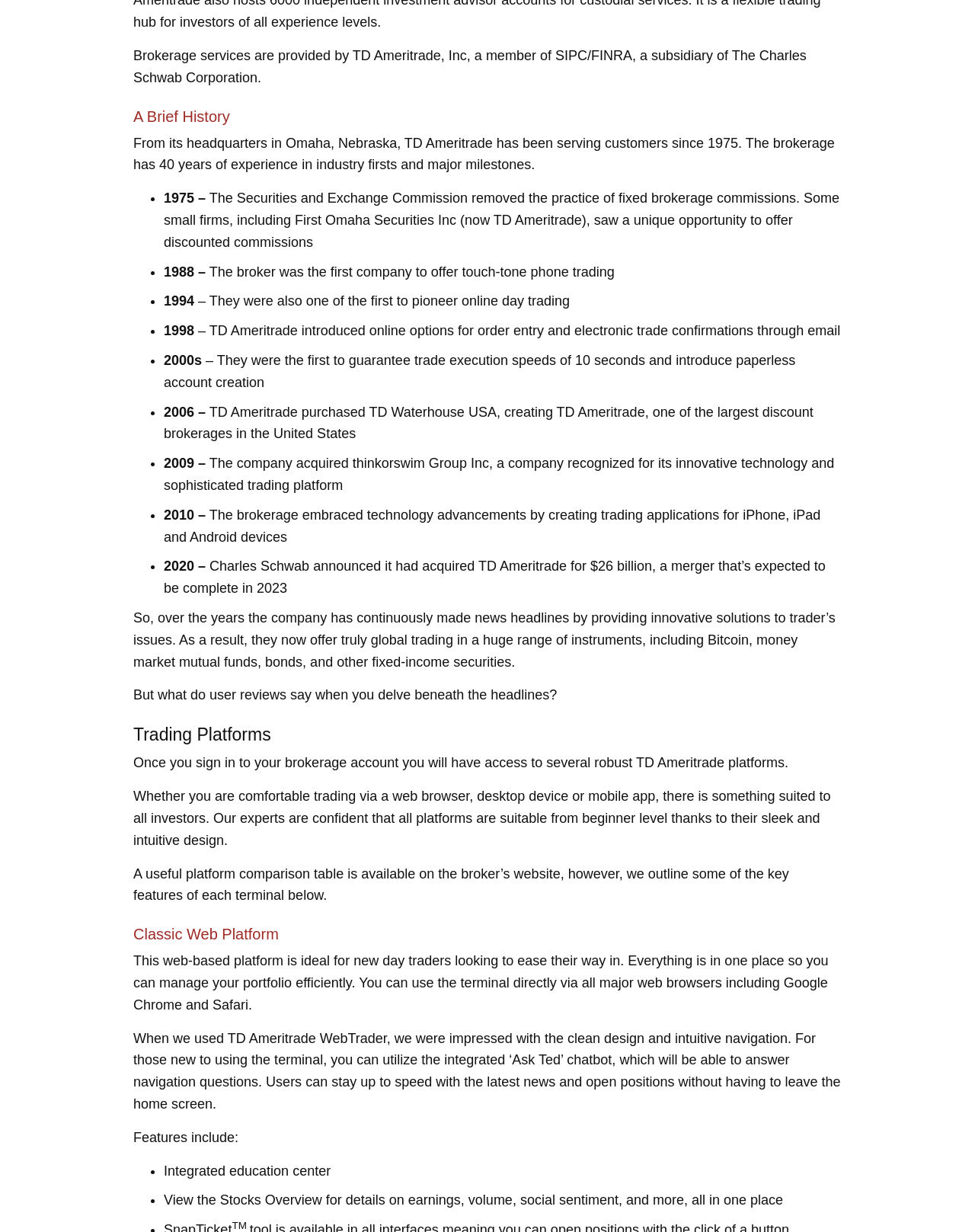What is the warning about trading CFDs?
Refer to the screenshot and respond with a concise word or phrase.

Risk of loss to capital